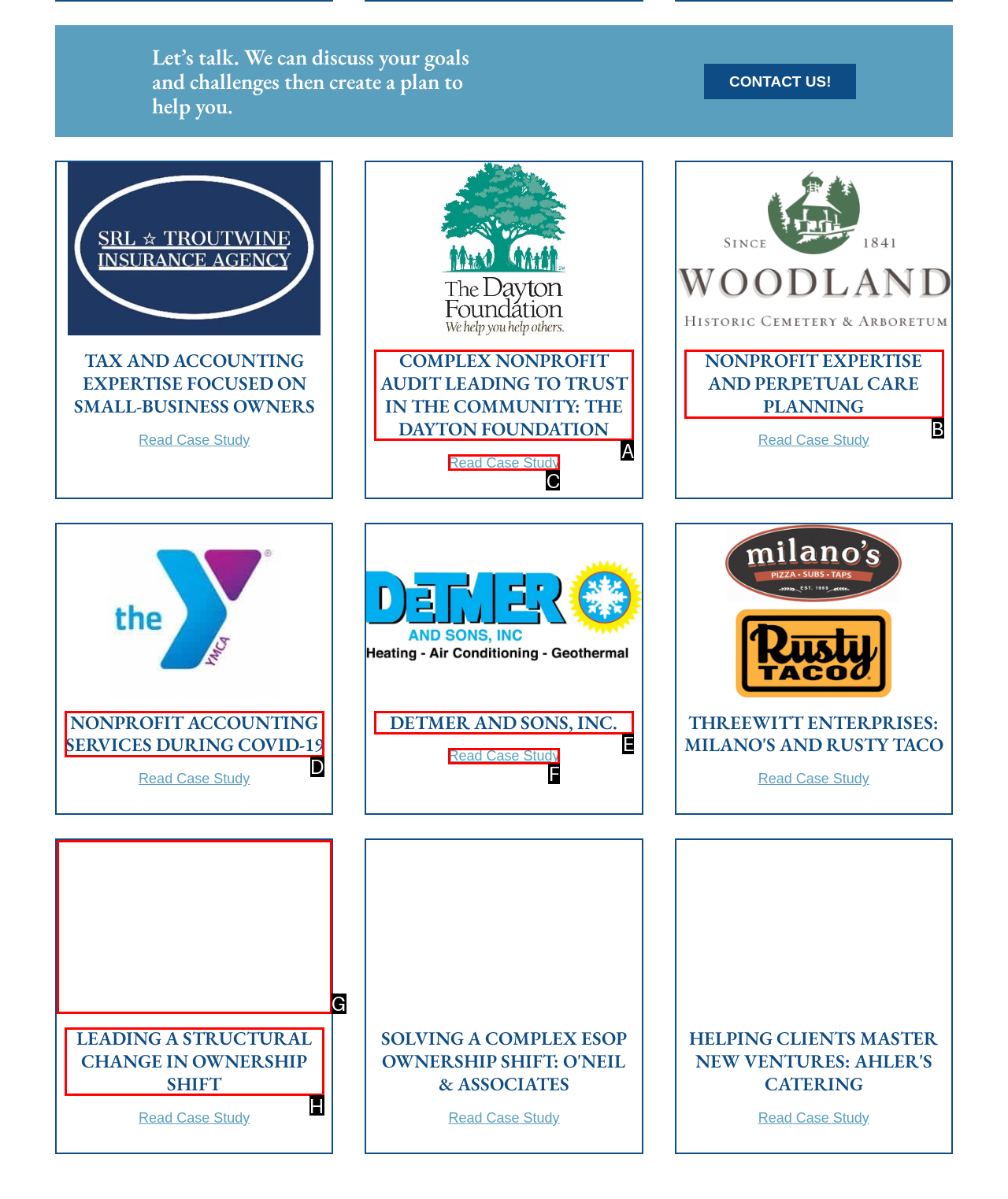Look at the highlighted elements in the screenshot and tell me which letter corresponds to the task: Learn more about NONPROFIT EXPERTISE AND PERPETUAL CARE PLANNING.

B